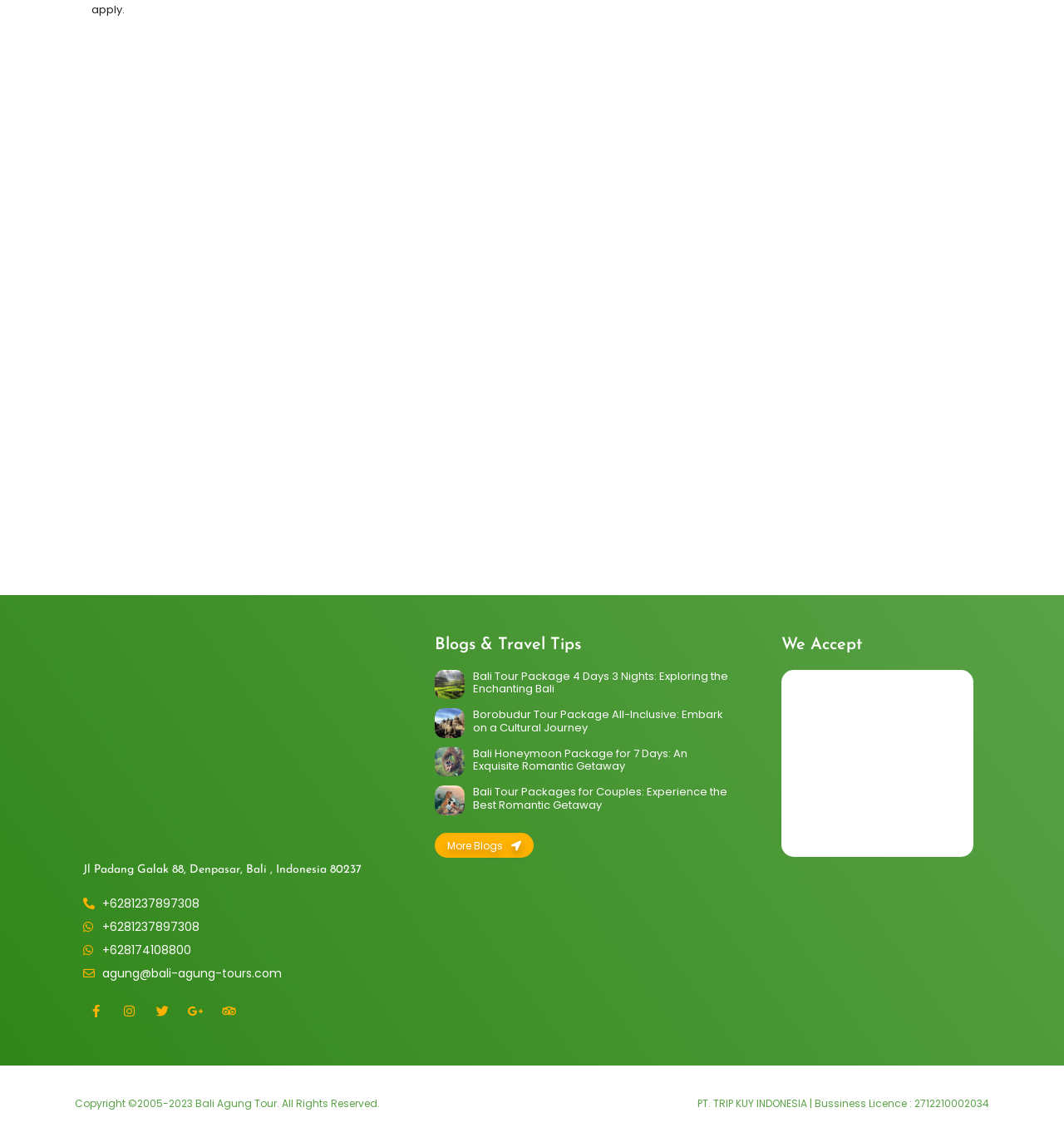Please identify the bounding box coordinates of the clickable region that I should interact with to perform the following instruction: "View more blogs". The coordinates should be expressed as four float numbers between 0 and 1, i.e., [left, top, right, bottom].

[0.409, 0.729, 0.502, 0.751]